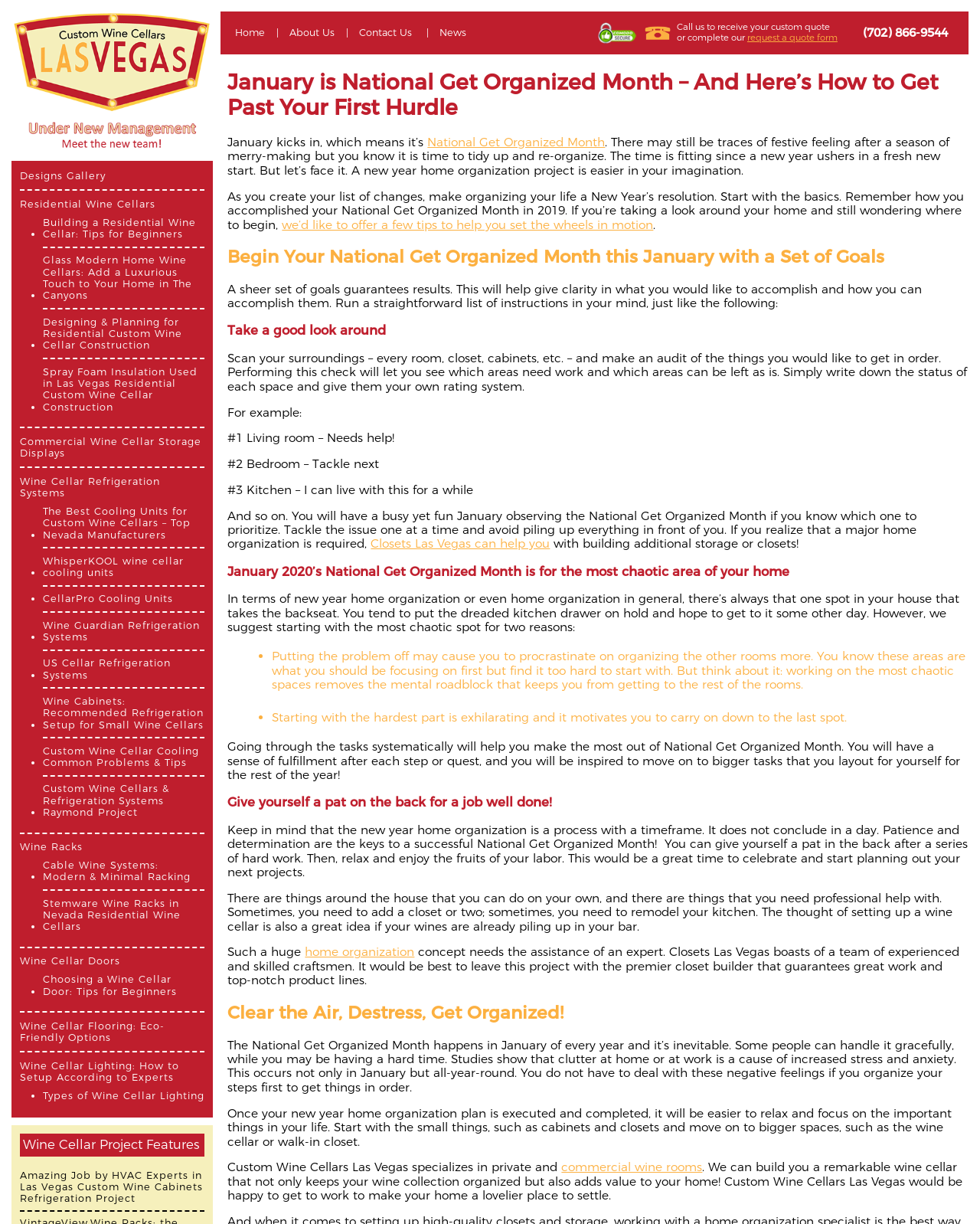Determine the bounding box coordinates of the clickable element necessary to fulfill the instruction: "Enter your first name in the text field". Provide the coordinates as four float numbers within the 0 to 1 range, i.e., [left, top, right, bottom].

None